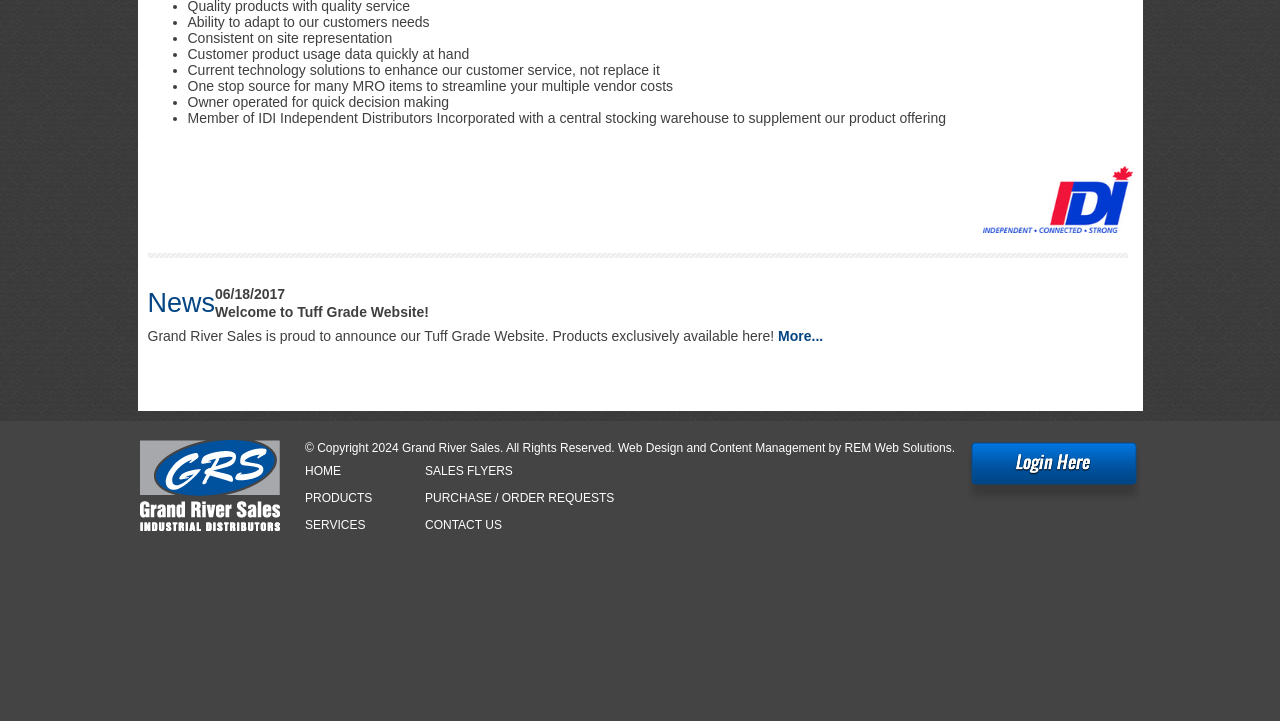Using the format (top-left x, top-left y, bottom-right x, bottom-right y), and given the element description, identify the bounding box coordinates within the screenshot: More...

[0.608, 0.363, 0.643, 0.386]